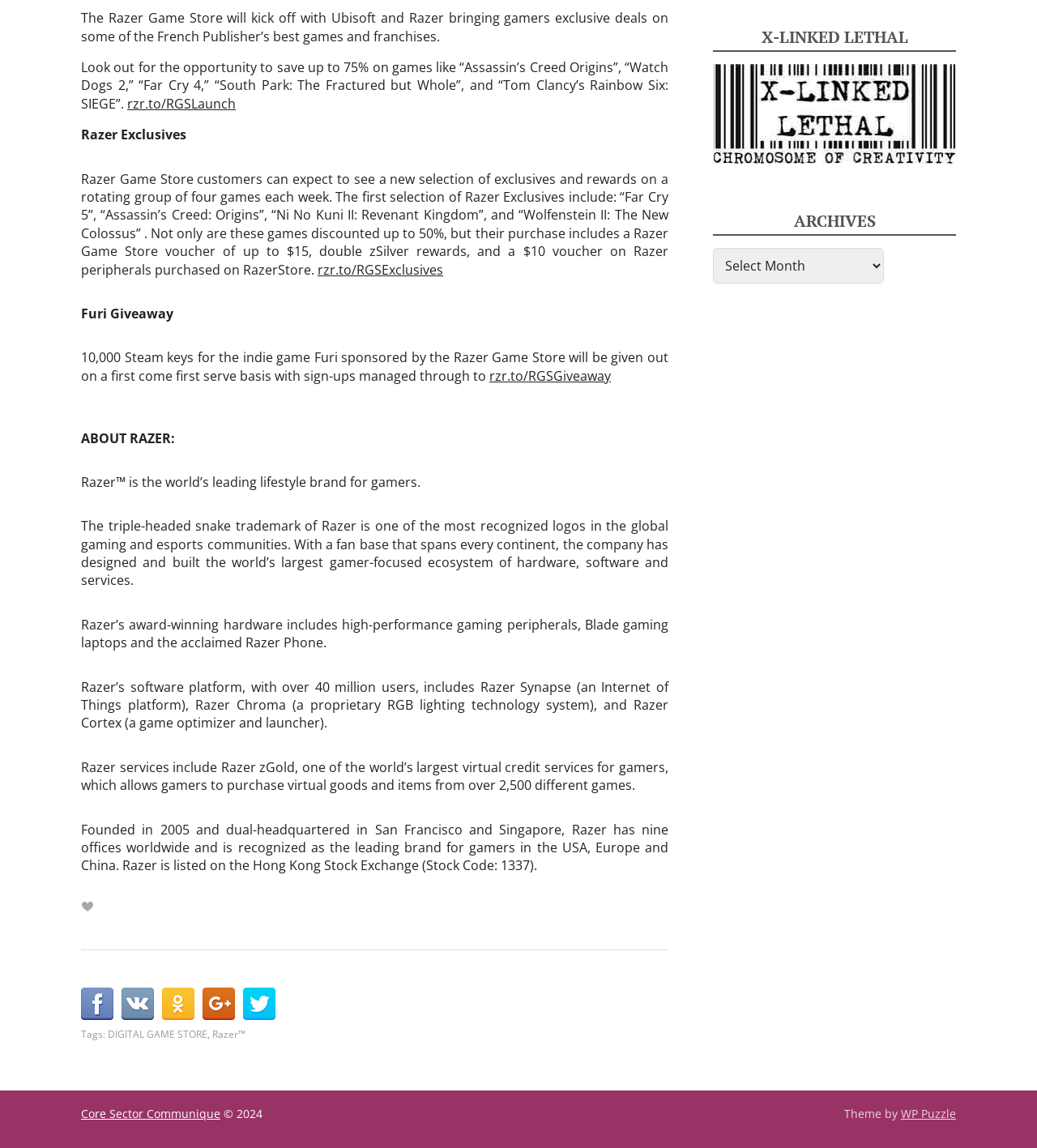Please provide the bounding box coordinates for the element that needs to be clicked to perform the instruction: "Visit the Core Sector Communique page". The coordinates must consist of four float numbers between 0 and 1, formatted as [left, top, right, bottom].

[0.078, 0.963, 0.212, 0.977]